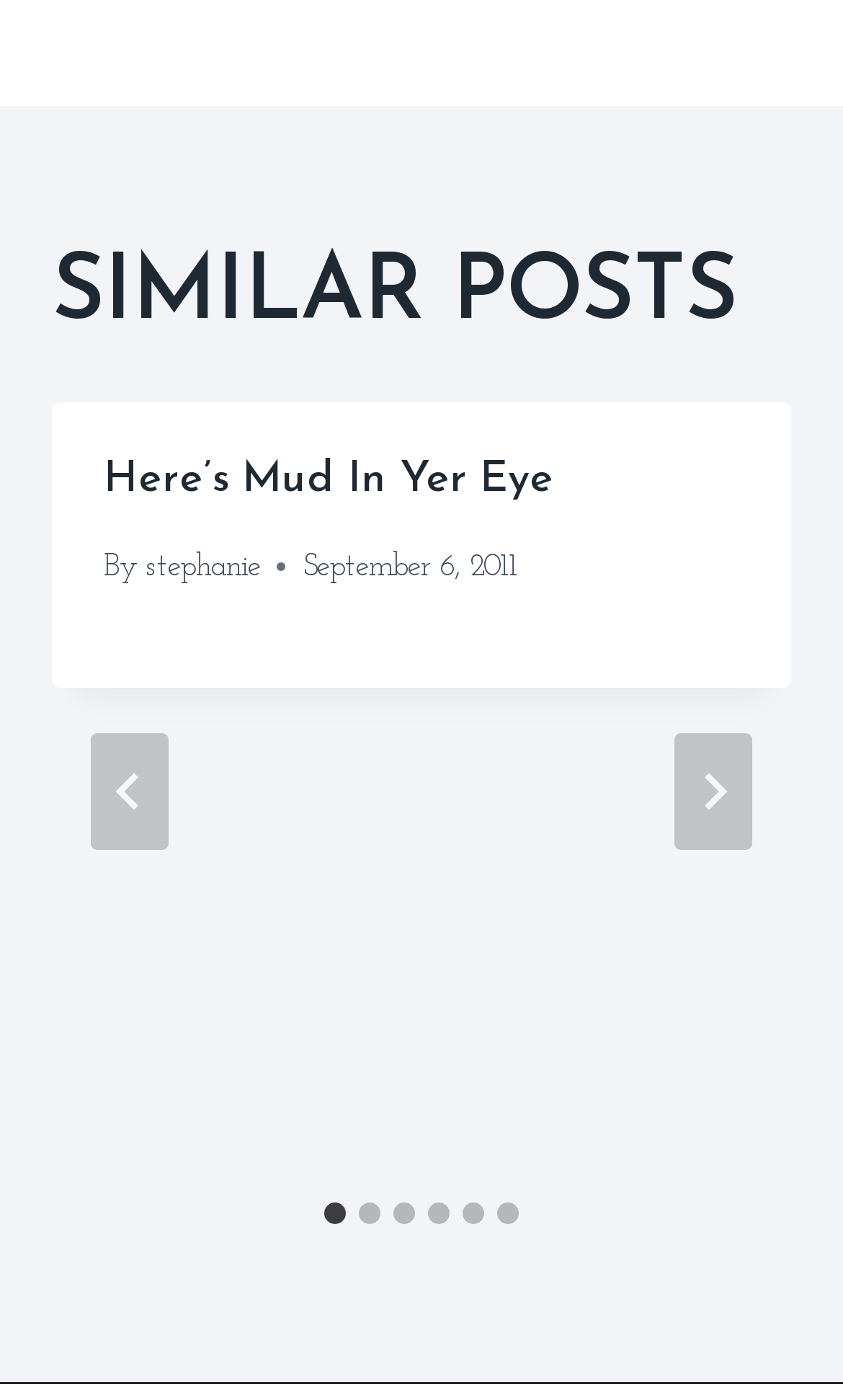What is the title of the first article?
Examine the image and give a concise answer in one word or a short phrase.

Here’s Mud In Yer Eye